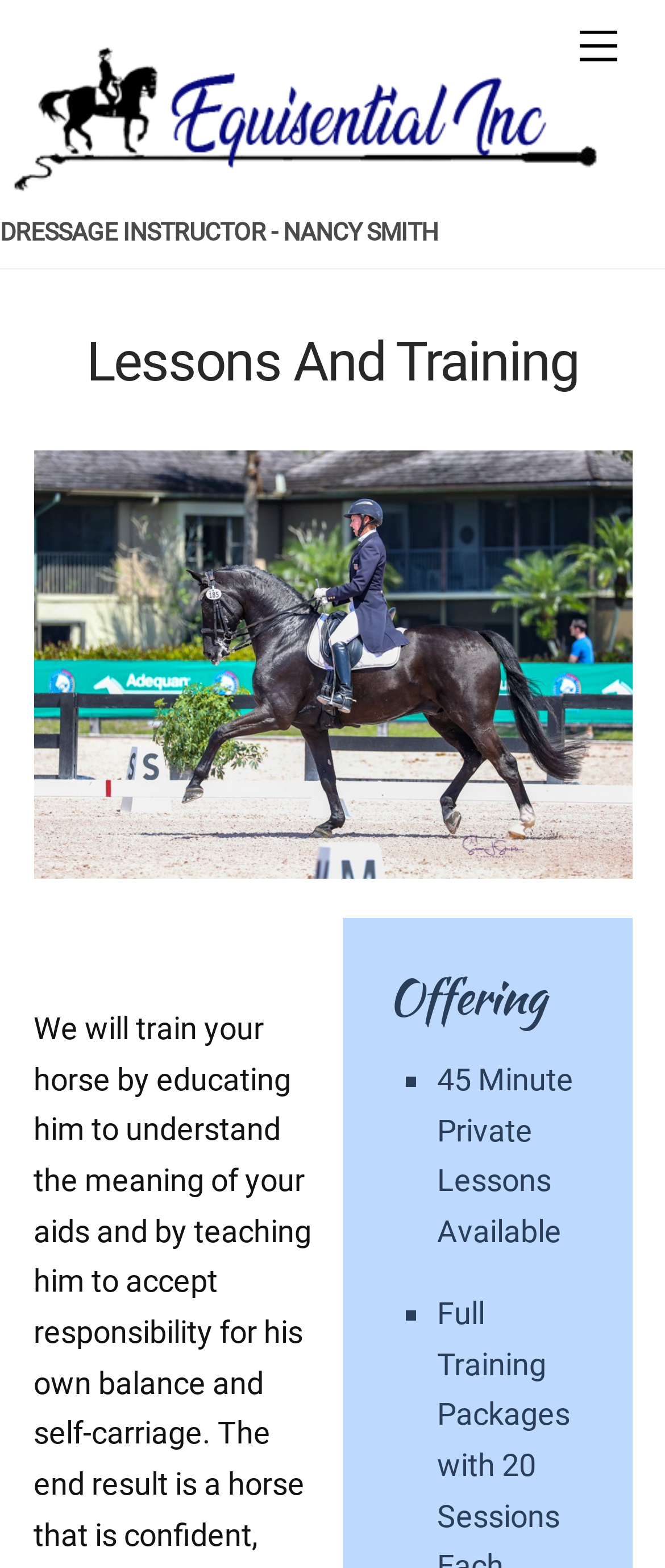Provide your answer to the question using just one word or phrase: What type of lessons are available?

45 Minute Private Lessons